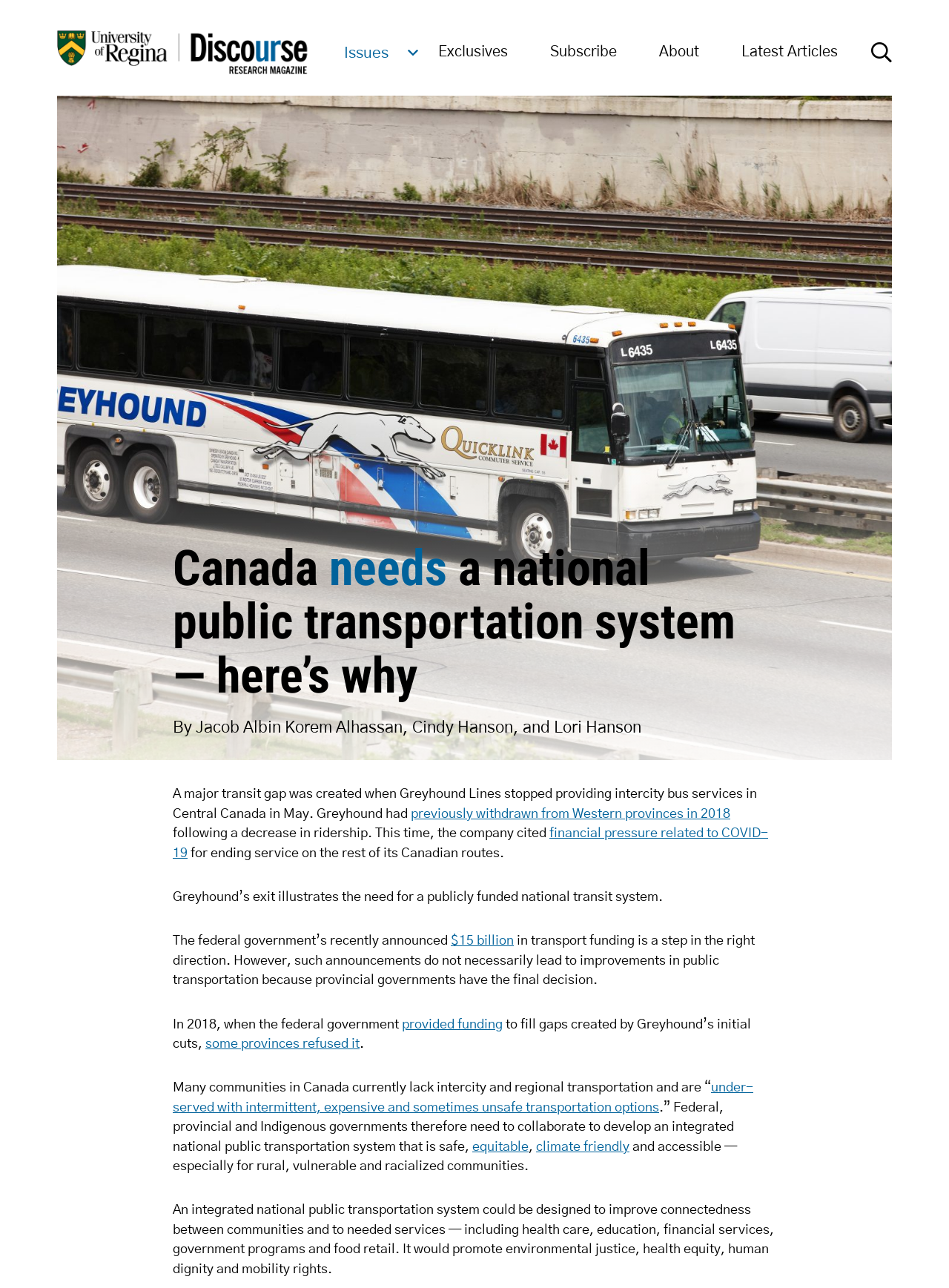Please specify the bounding box coordinates for the clickable region that will help you carry out the instruction: "Read the article 'Canada needs a national public transportation system — here’s why'".

[0.182, 0.411, 0.818, 0.556]